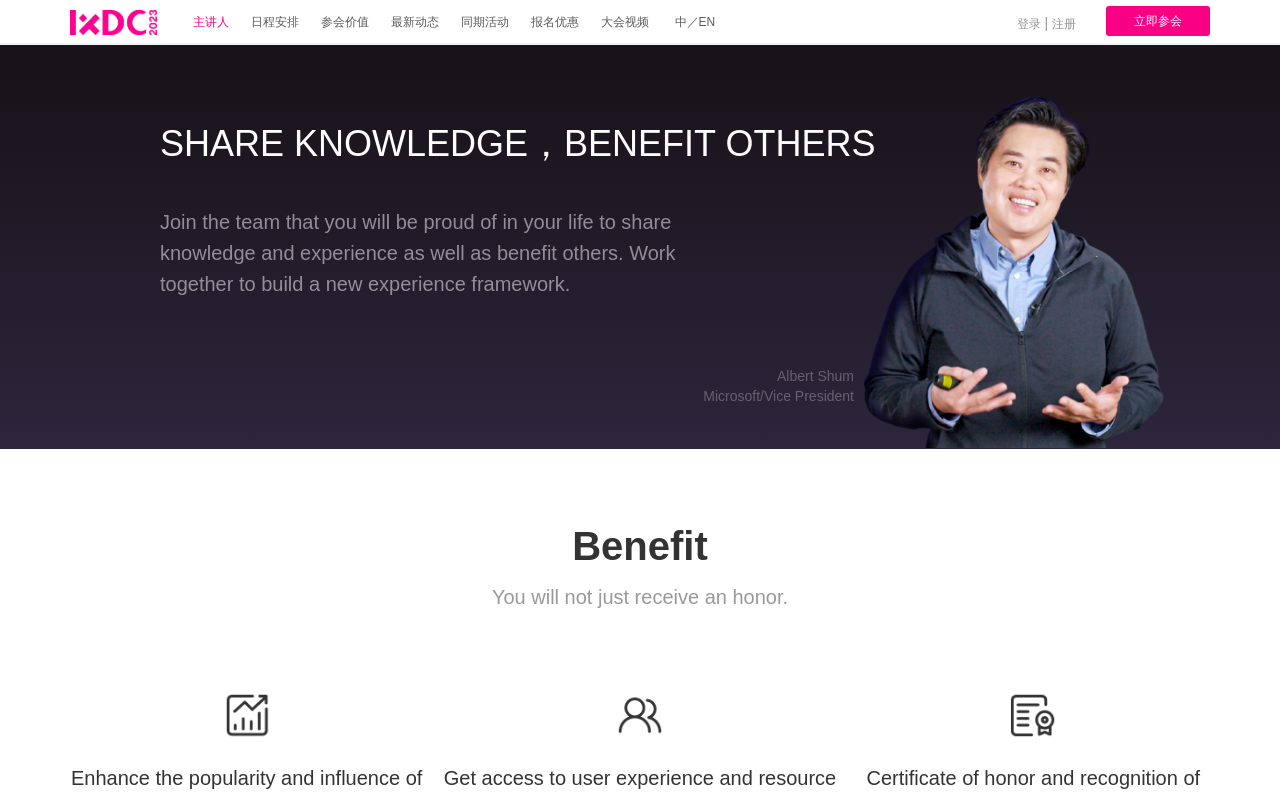Please determine the bounding box coordinates, formatted as (top-left x, top-left y, bottom-right x, bottom-right y), with all values as floating point numbers between 0 and 1. Identify the bounding box of the region described as: 日程安排

[0.187, 0.0, 0.242, 0.057]